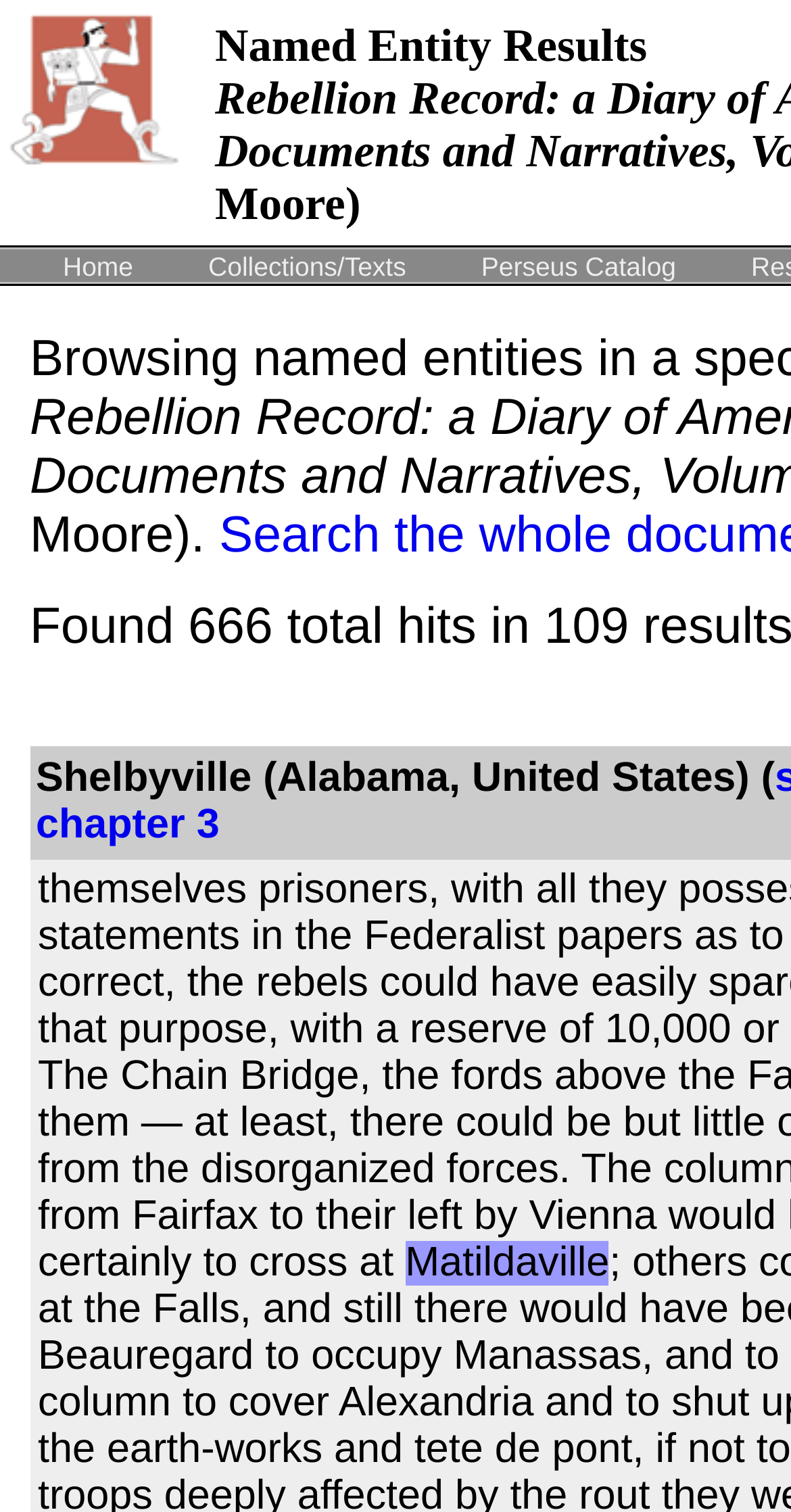What is the title of the diary?
Please provide a full and detailed response to the question.

I found the answer by looking at the title element with the bounding box coordinates not specified, which contains the text 'Rebellion Record: a Diary of American Events: Documents and Narratives, Volume 2.'.